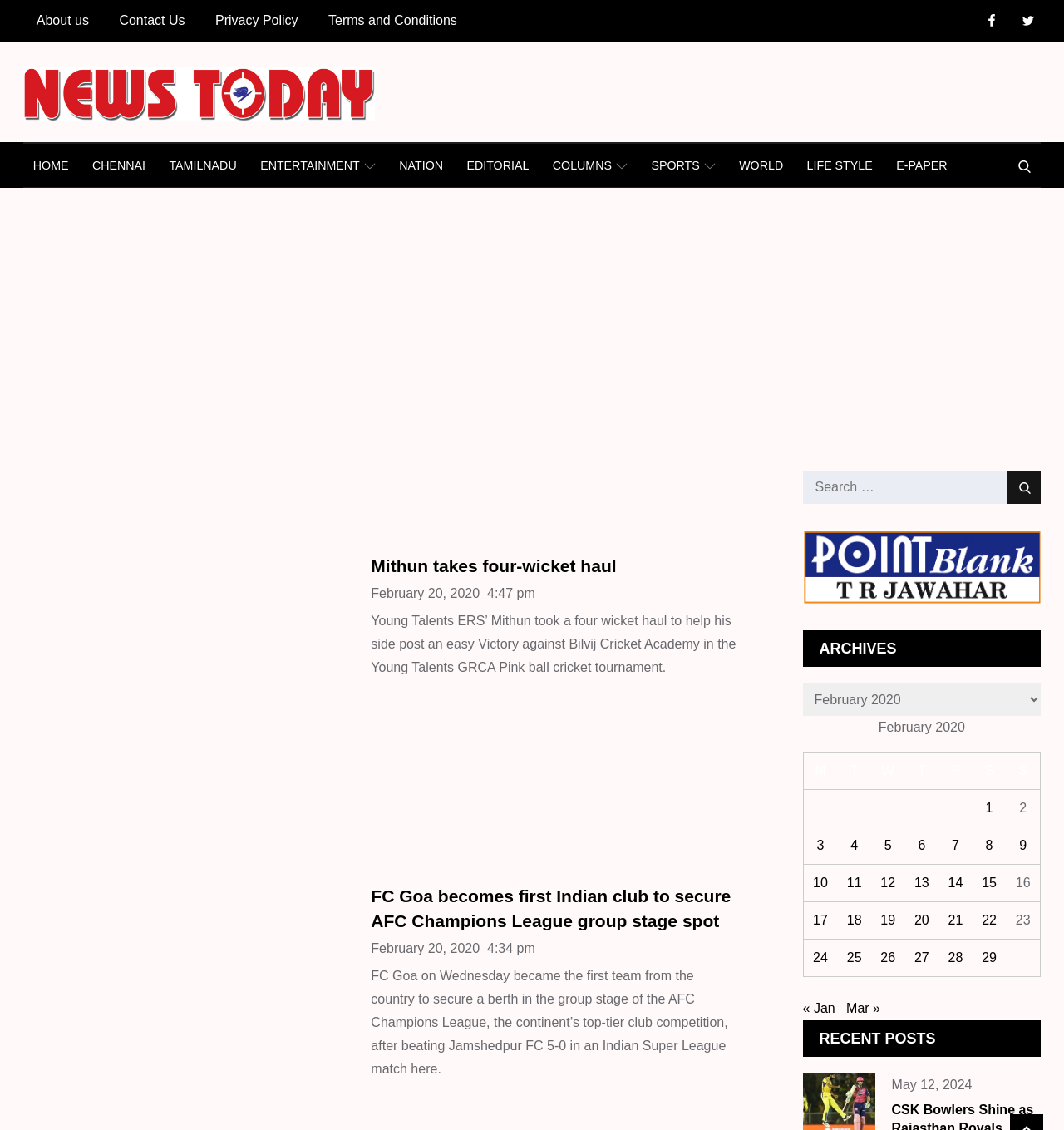Please find the bounding box coordinates of the element that needs to be clicked to perform the following instruction: "Search for something". The bounding box coordinates should be four float numbers between 0 and 1, represented as [left, top, right, bottom].

[0.754, 0.416, 0.978, 0.446]